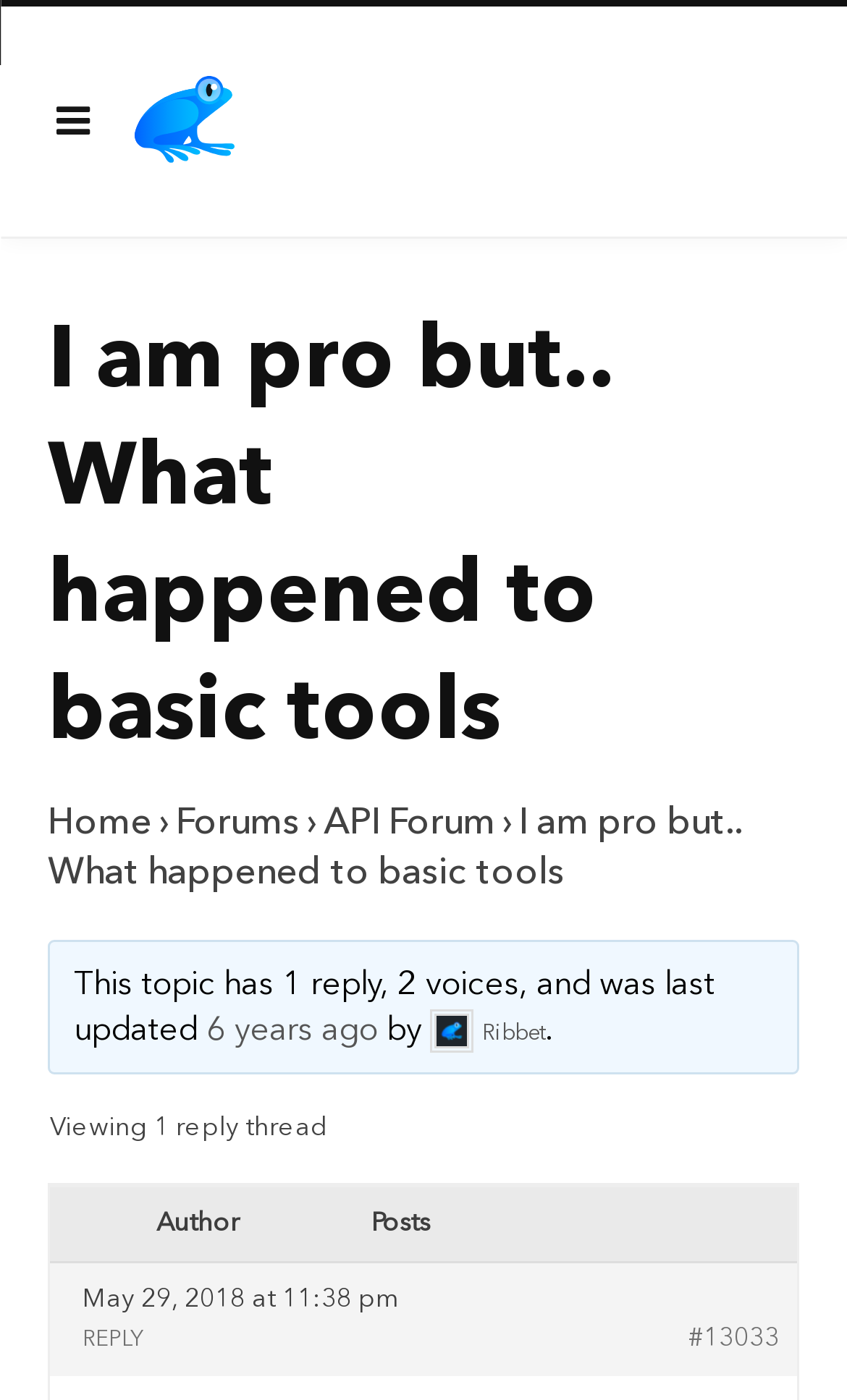Please determine the bounding box coordinates of the element to click in order to execute the following instruction: "go to the home page". The coordinates should be four float numbers between 0 and 1, specified as [left, top, right, bottom].

[0.056, 0.569, 0.179, 0.605]